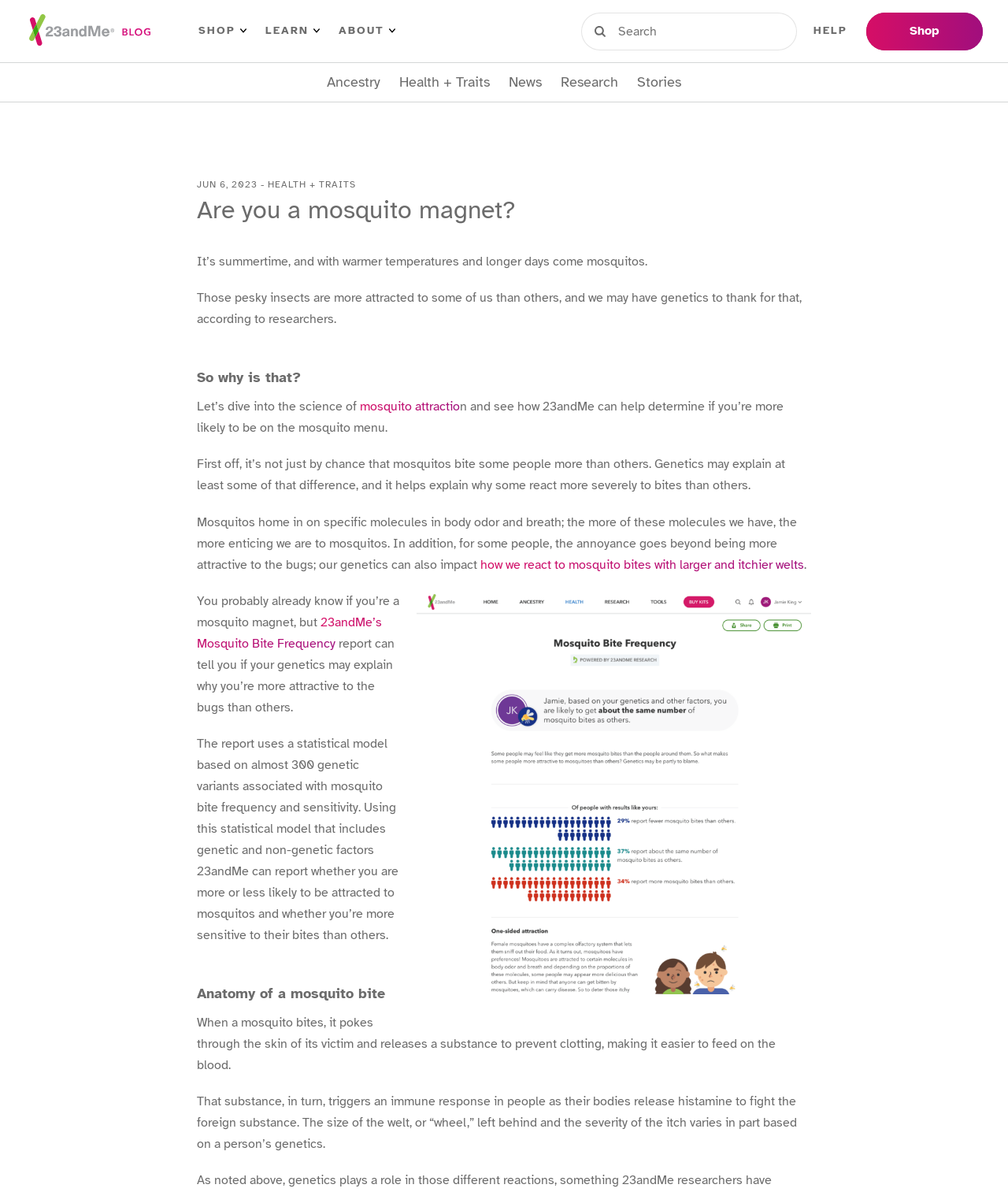Determine the bounding box coordinates of the clickable element necessary to fulfill the instruction: "Sign in to your account". Provide the coordinates as four float numbers within the 0 to 1 range, i.e., [left, top, right, bottom].

[0.622, 0.021, 0.676, 0.031]